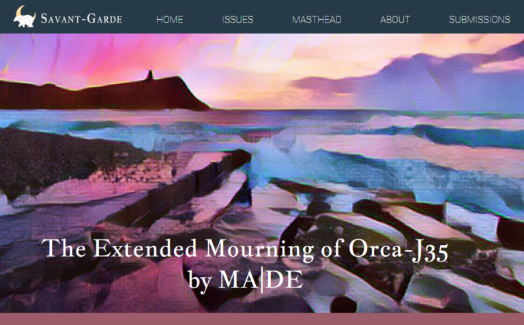What is the subject of the poem?
Answer the question with a detailed explanation, including all necessary information.

The caption indicates that the poem's focus is on the orca, specifically Orca-J35, which is the subject of the poem 'The Extended Mourning of Orca-J35'.